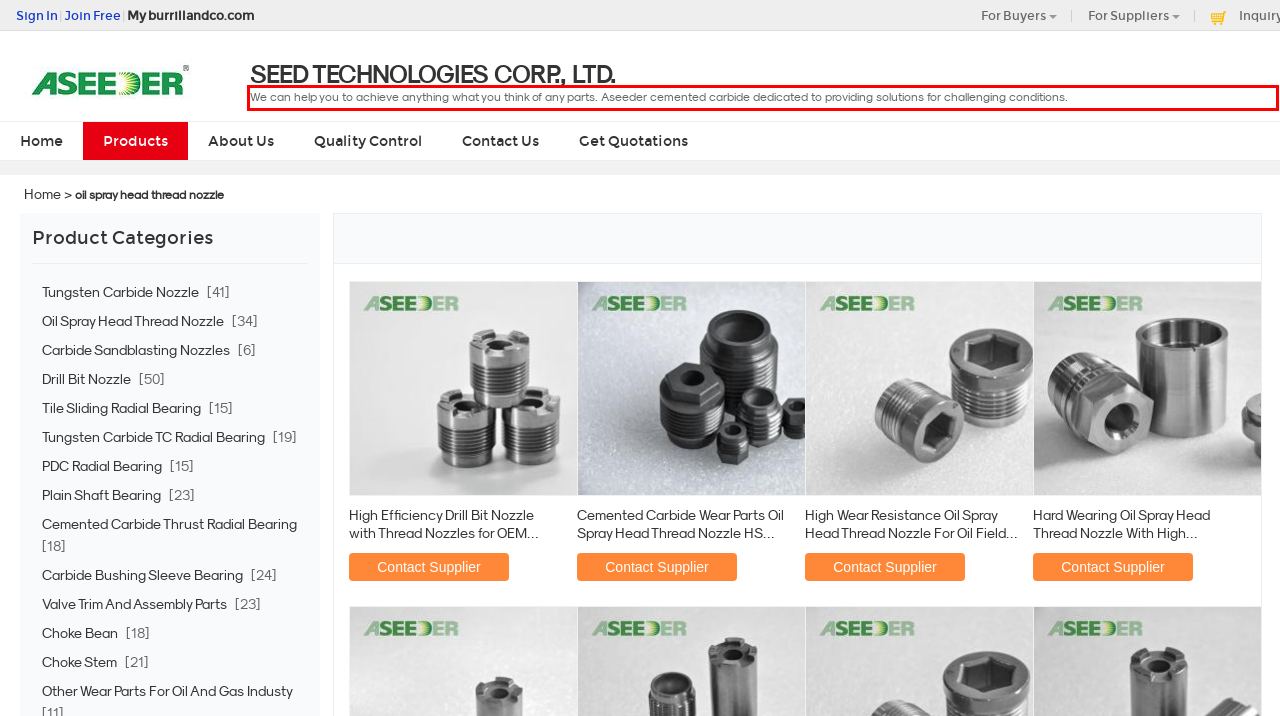Analyze the screenshot of a webpage where a red rectangle is bounding a UI element. Extract and generate the text content within this red bounding box.

We can help you to achieve anything what you think of any parts. Aseeder cemented carbide dedicated to providing solutions for challenging conditions.